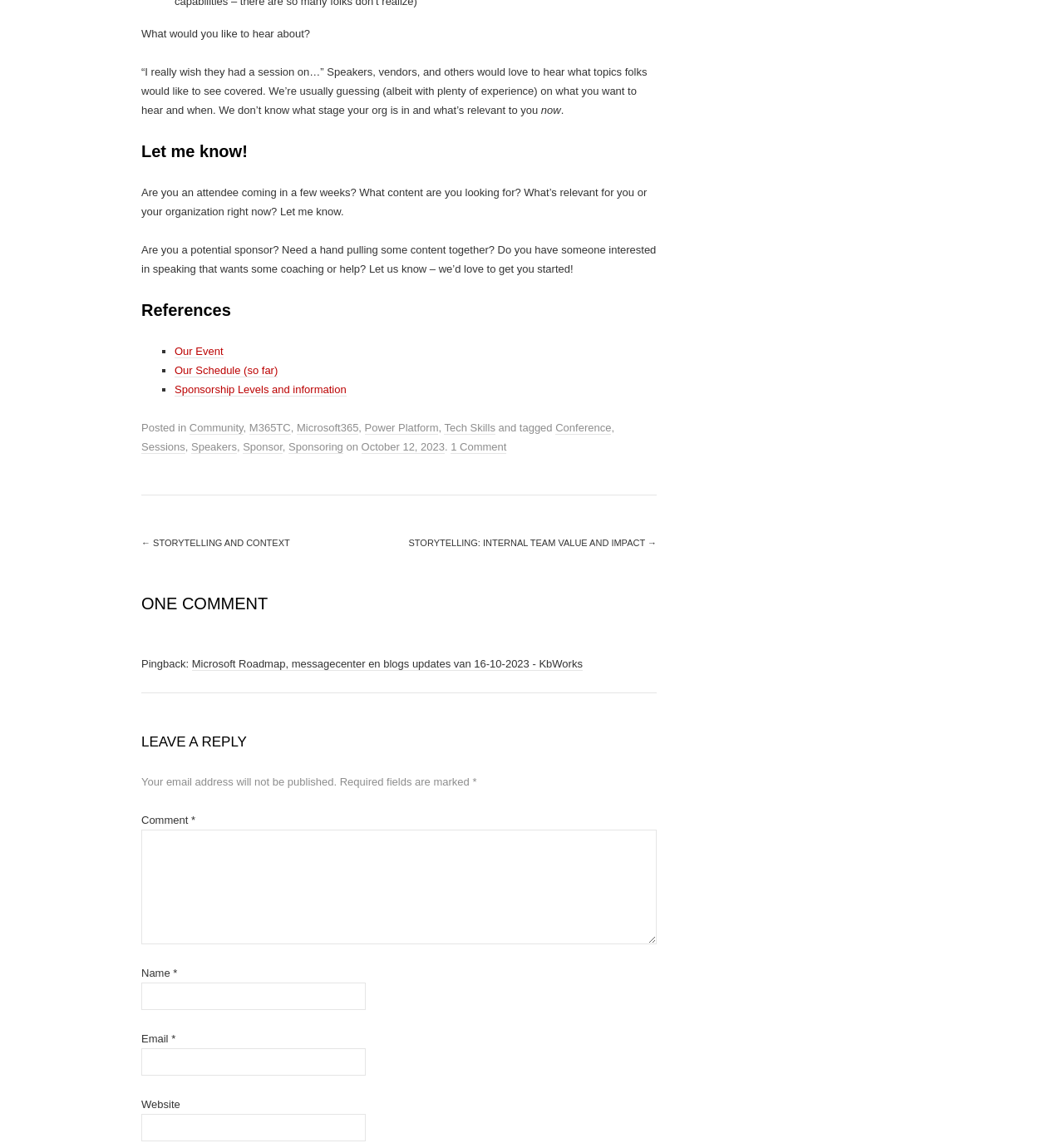Respond to the following question using a concise word or phrase: 
What is the date of the event mentioned in the webpage?

October 12, 2023